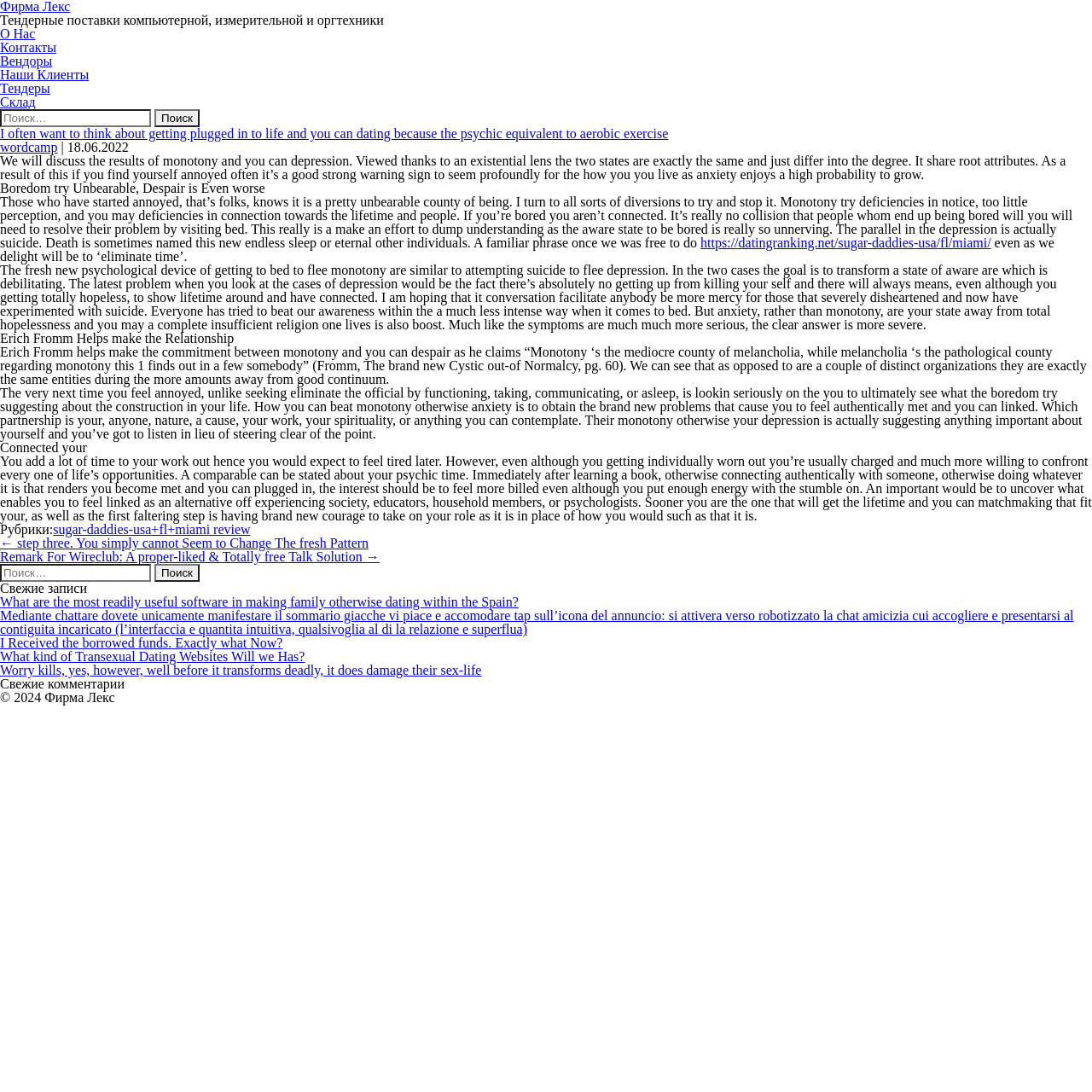Based on the element description: "parent_node: Найти: value="Поиск"", identify the UI element and provide its bounding box coordinates. Use four float numbers between 0 and 1, [left, top, right, bottom].

[0.141, 0.1, 0.183, 0.116]